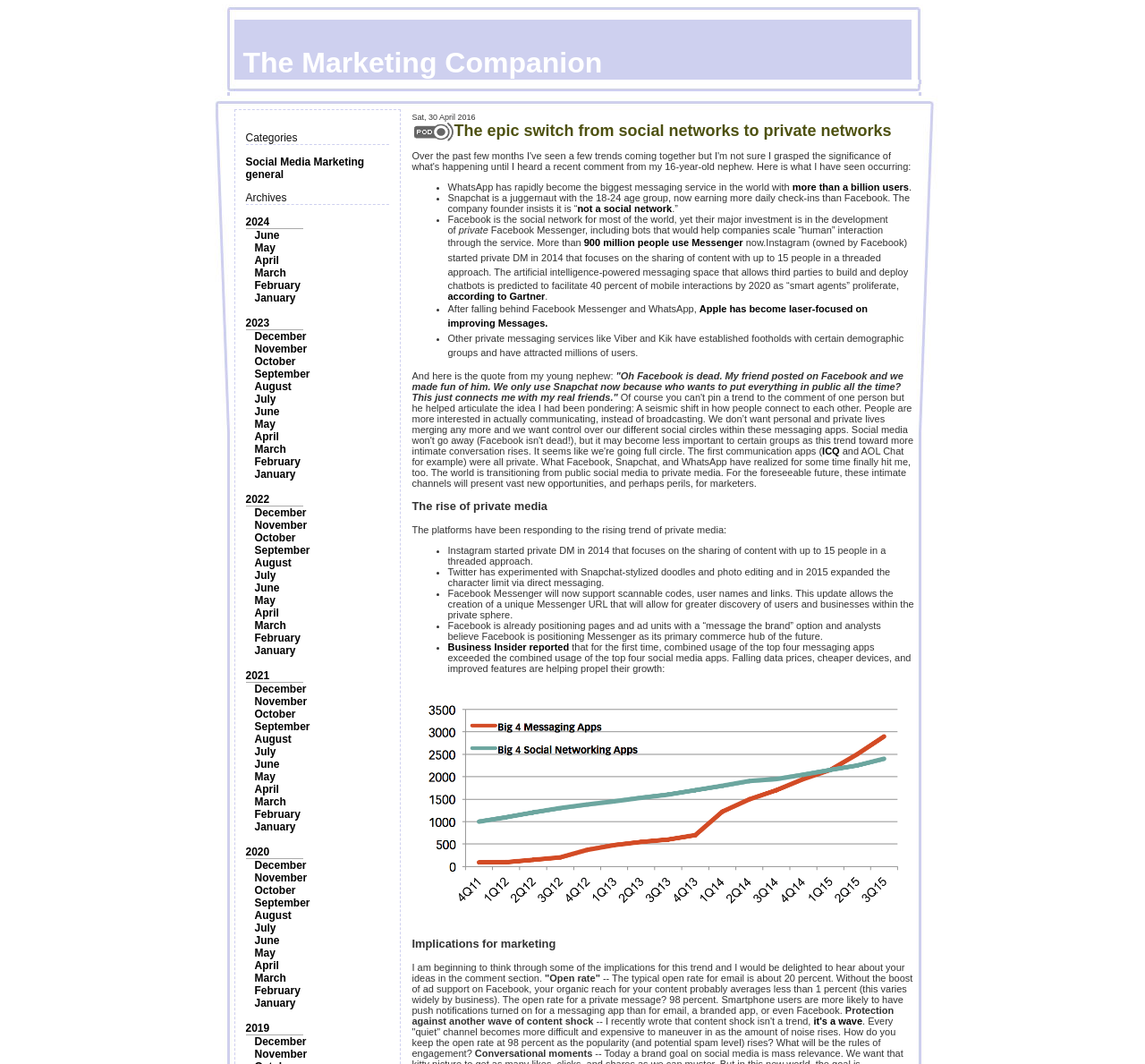Determine the bounding box coordinates of the section to be clicked to follow the instruction: "Learn about Snapchat's daily check-ins". The coordinates should be given as four float numbers between 0 and 1, formatted as [left, top, right, bottom].

[0.504, 0.191, 0.587, 0.201]